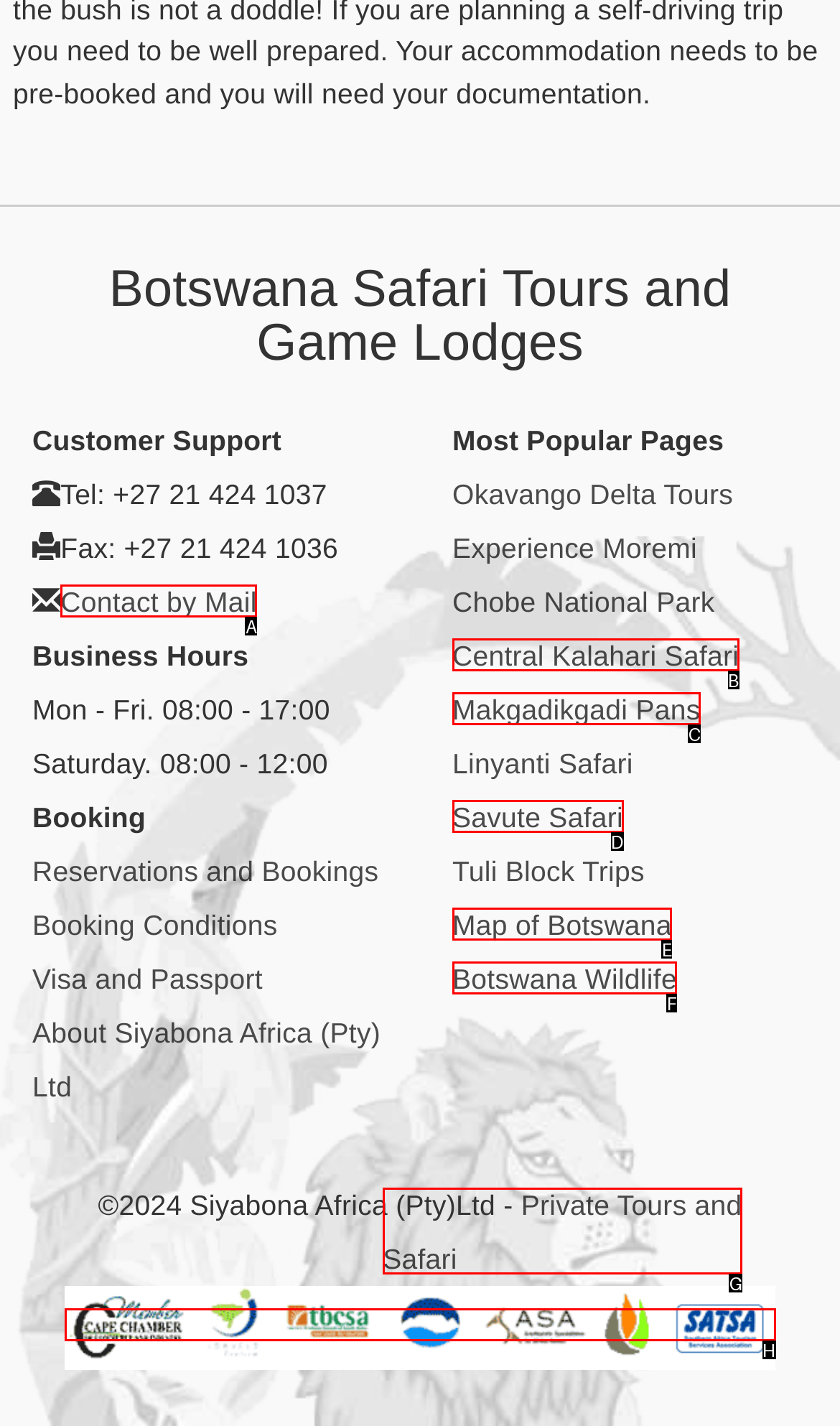Find the option that matches this description: Savute Safari
Provide the matching option's letter directly.

D